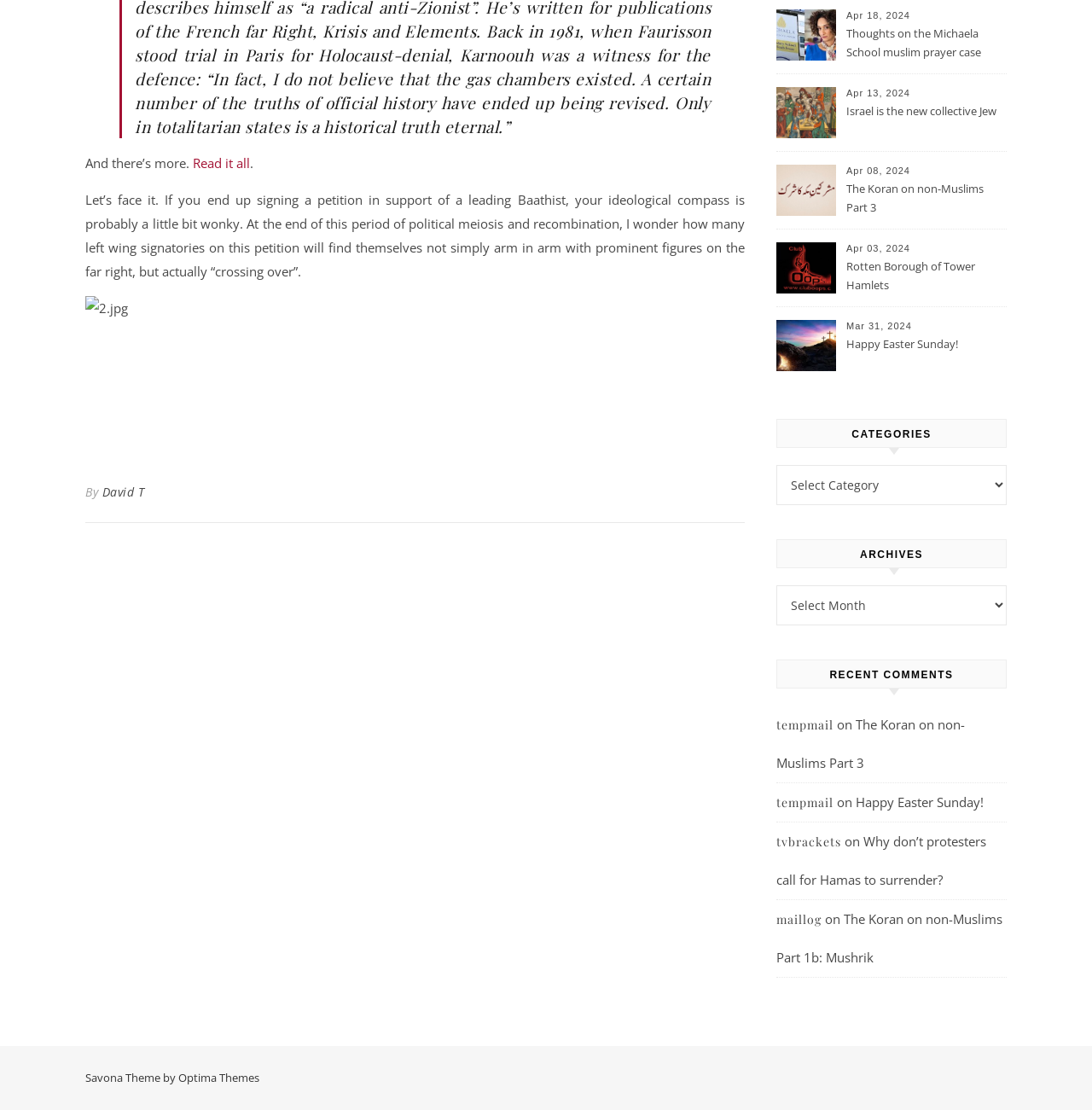Provide the bounding box coordinates of the HTML element this sentence describes: "The Mane Intent".

None